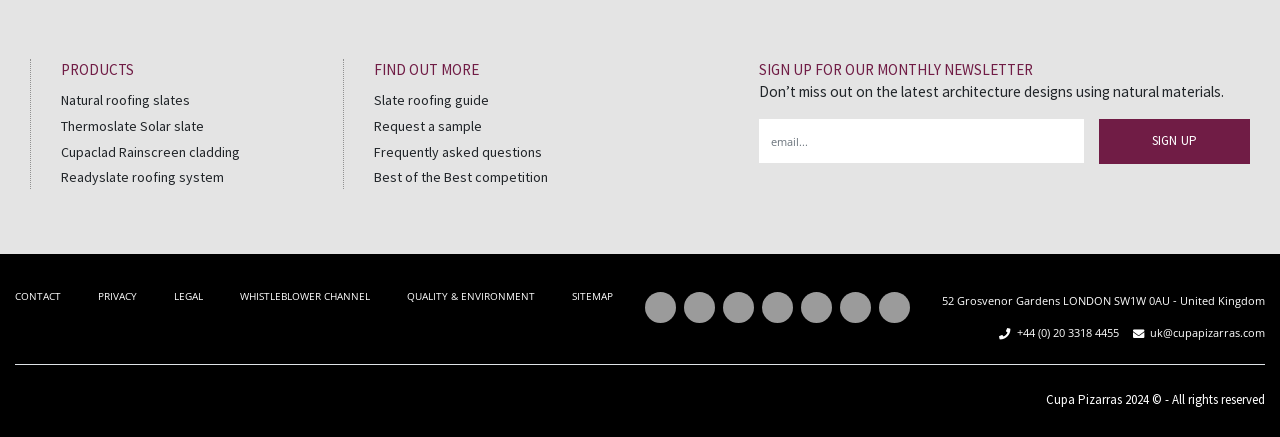Please provide a brief answer to the question using only one word or phrase: 
What is the location of the company?

London, United Kingdom